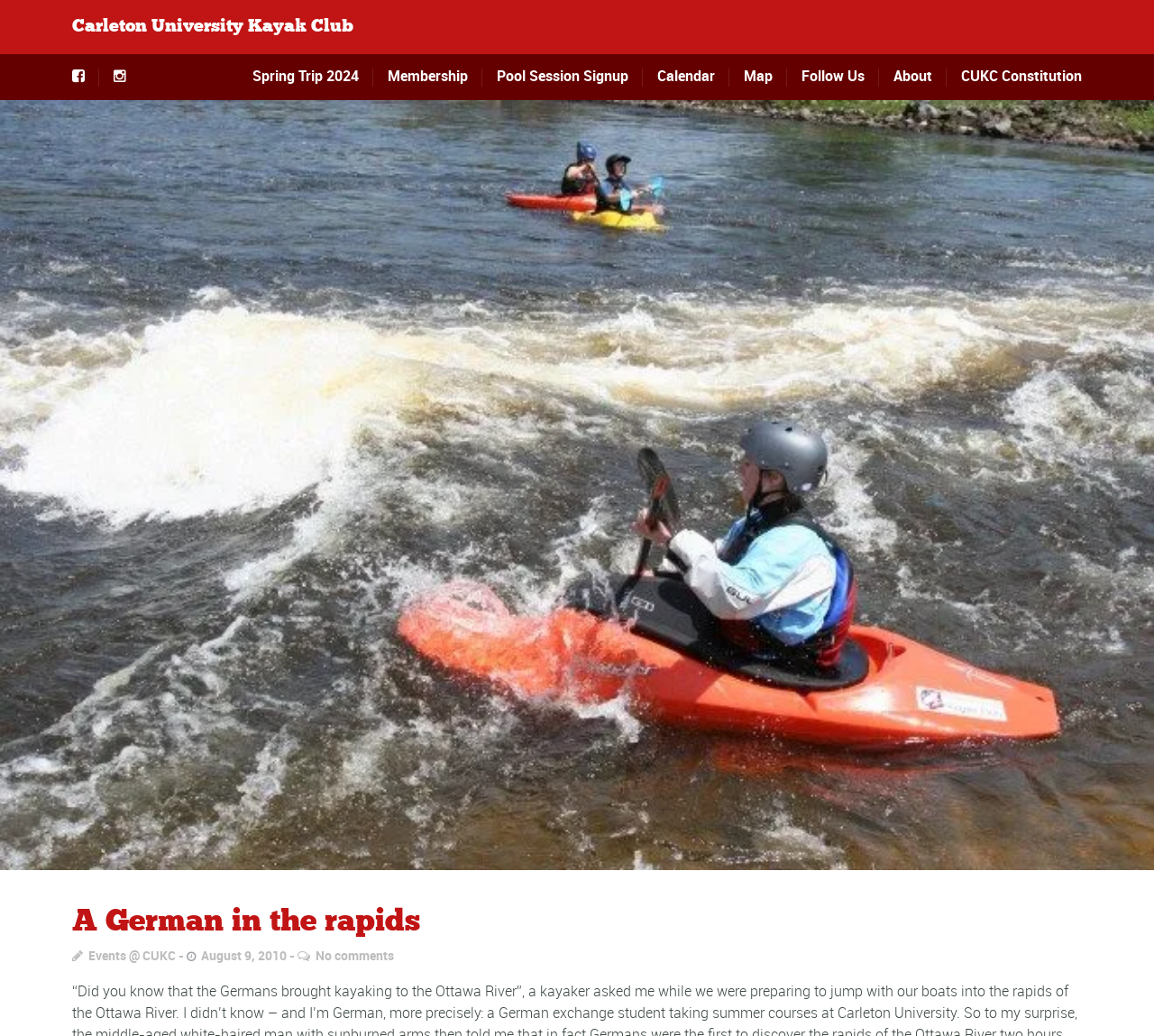Predict the bounding box for the UI component with the following description: "Membership".

[0.336, 0.052, 0.418, 0.097]